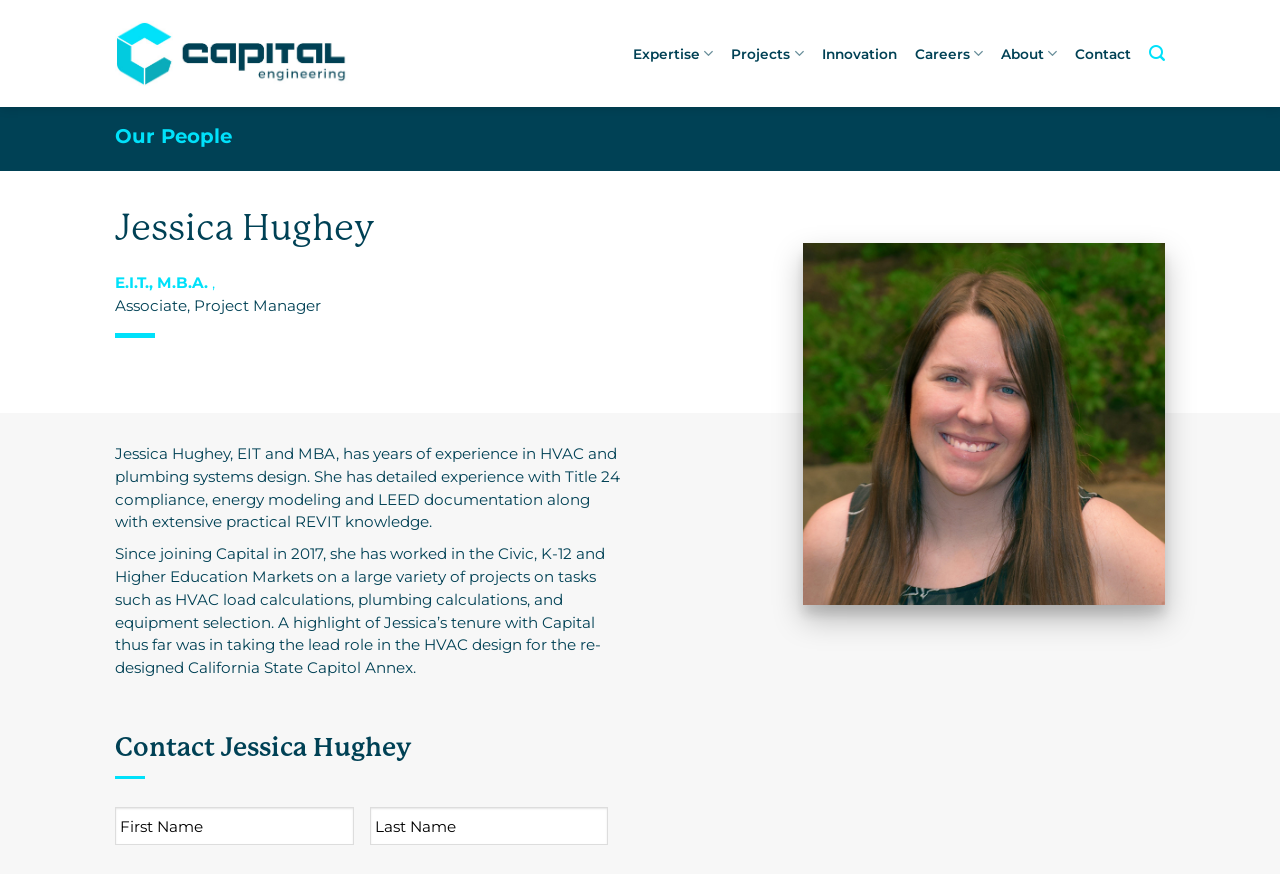What is the name of the company Jessica Hughey works for?
Kindly offer a comprehensive and detailed response to the question.

I found the answer by looking at the link element with the text 'Capital Engineering' which is located at the top of the page. This link is also accompanied by an image with the same text.